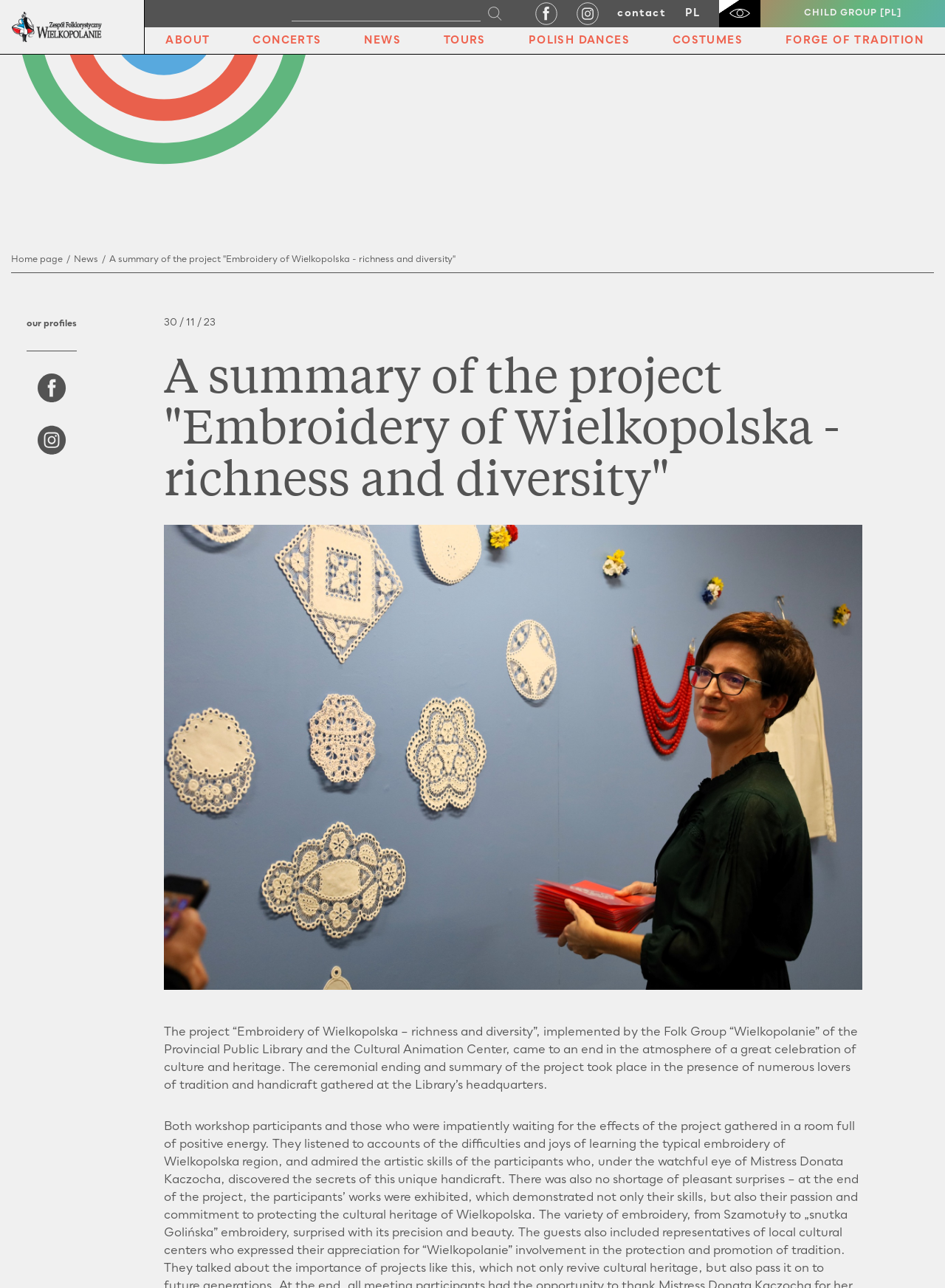What is the name of the folk group?
Give a comprehensive and detailed explanation for the question.

I found the answer by looking at the text 'The project “Embroidery of Wielkopolska – richness and diversity”, implemented by the Folk Group “Wielkopolanie” of the Provincial Public Library and the Cultural Animation Center...' which mentions the name of the folk group as 'Wielkopolanie'.